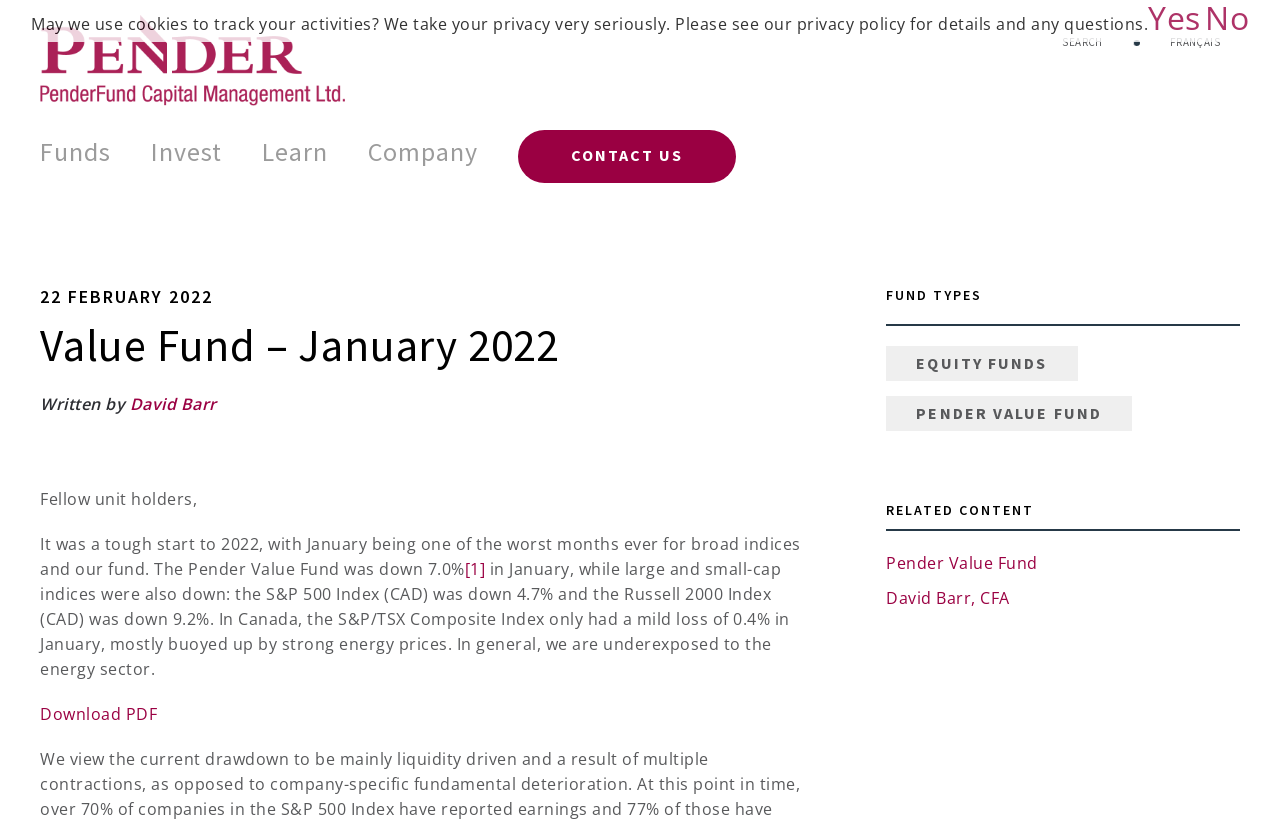Find the bounding box coordinates of the element to click in order to complete the given instruction: "Search the website."

[0.83, 0.037, 0.862, 0.067]